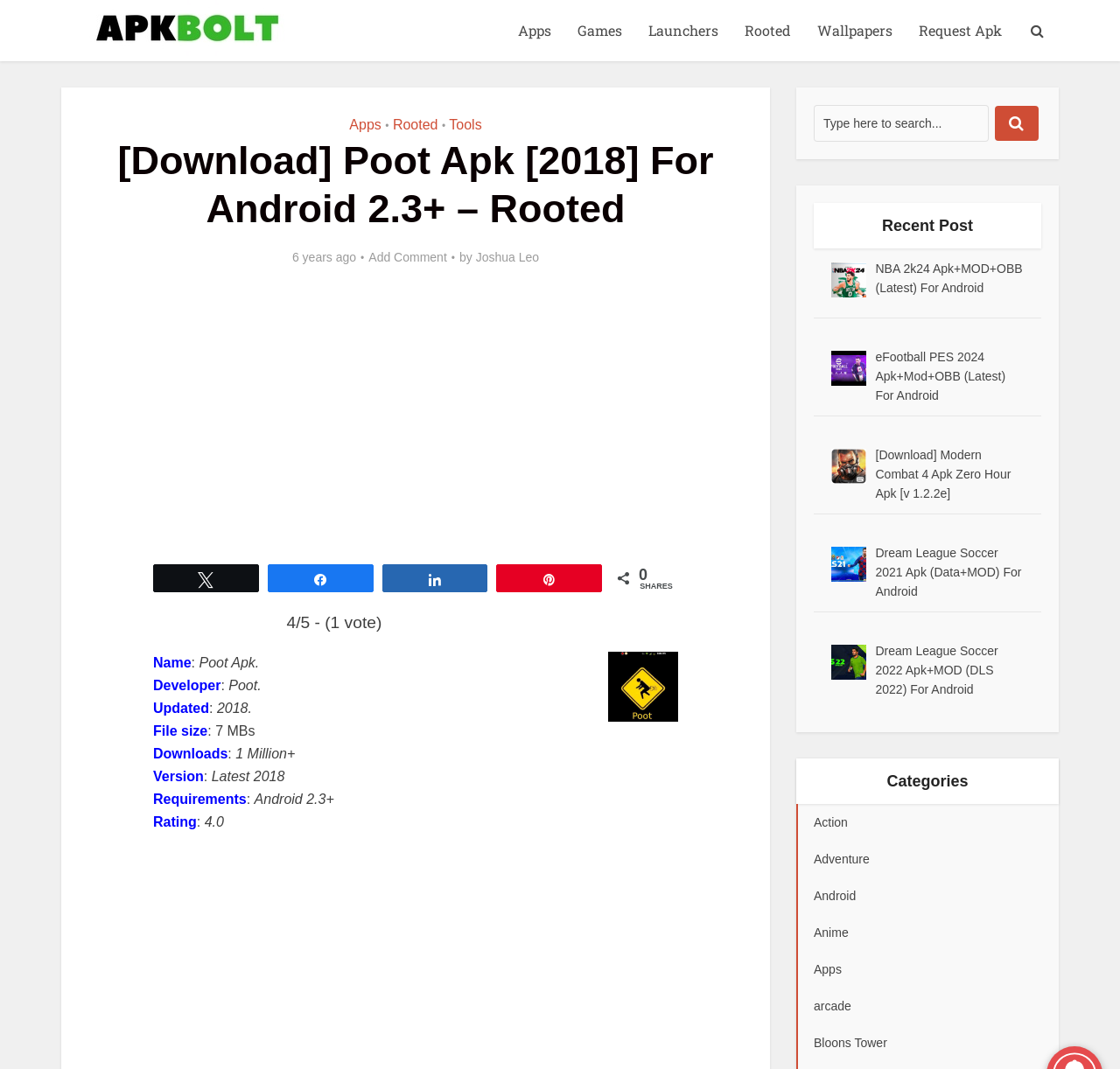What is the name of the APK?
Use the image to answer the question with a single word or phrase.

Poot Apk